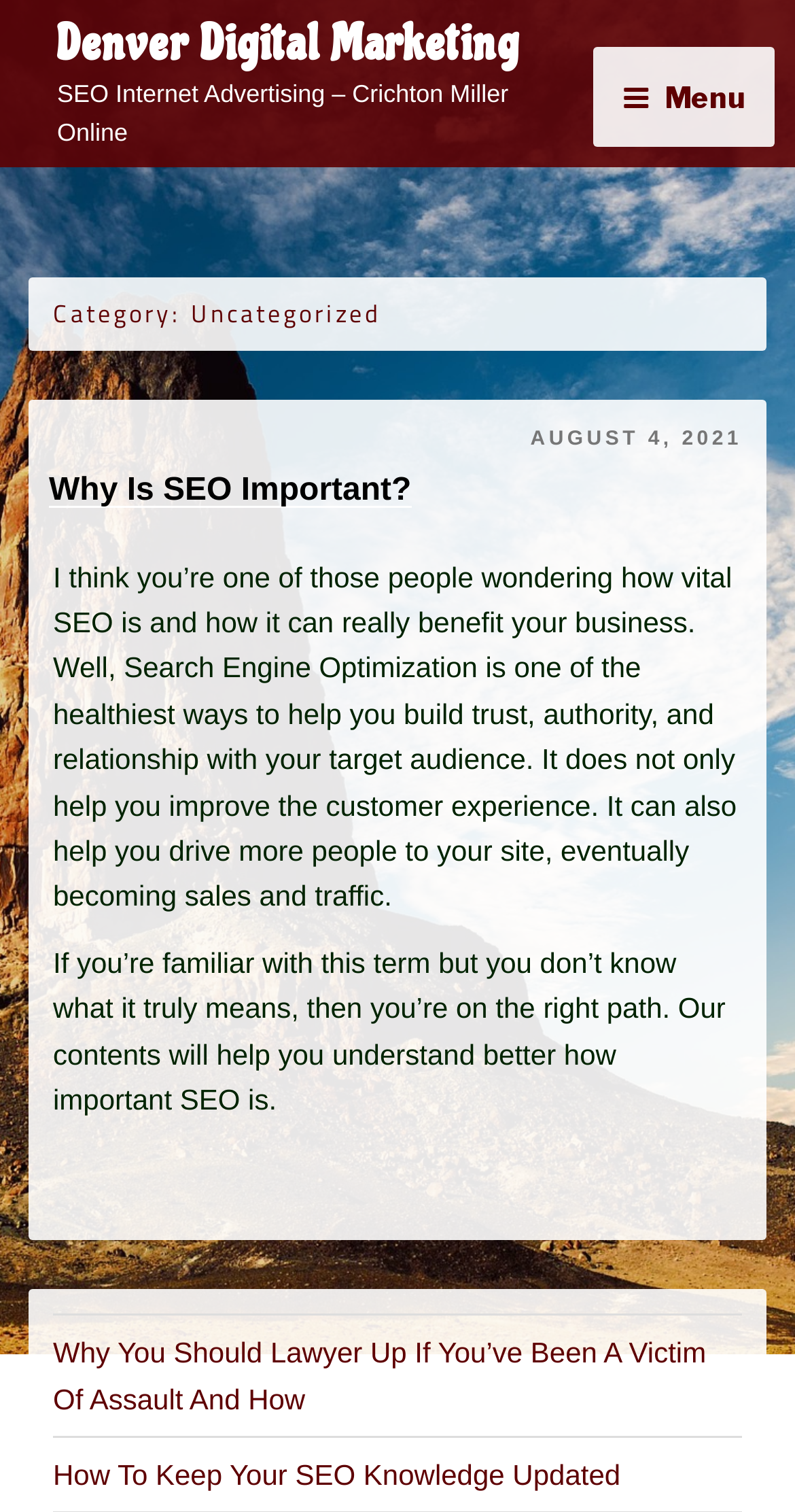Determine the bounding box for the HTML element described here: "name="search" placeholder="Search what you want"". The coordinates should be given as [left, top, right, bottom] with each number being a float between 0 and 1.

None